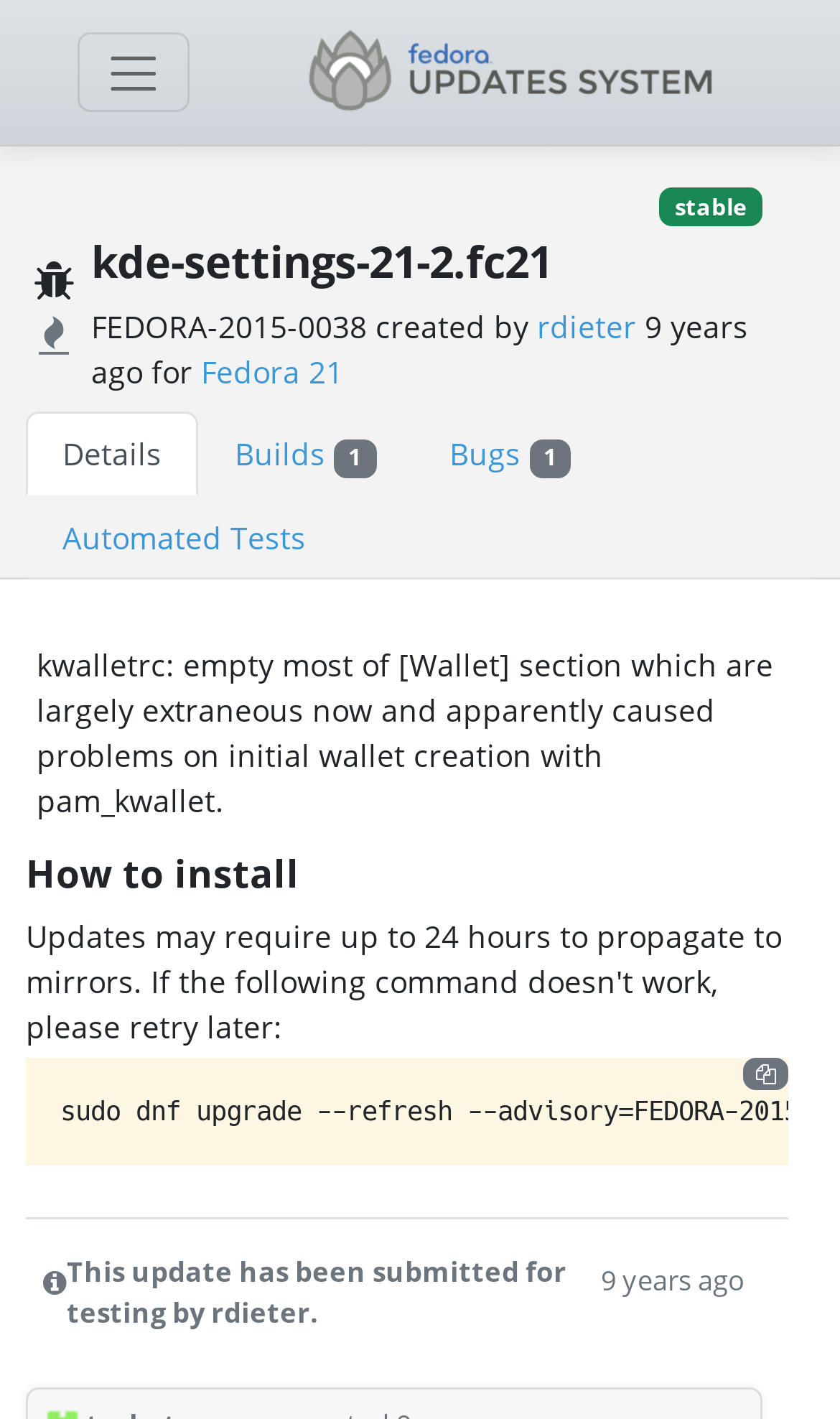Pinpoint the bounding box coordinates of the element to be clicked to execute the instruction: "Go to Fedora Update System".

[0.353, 0.012, 0.867, 0.089]